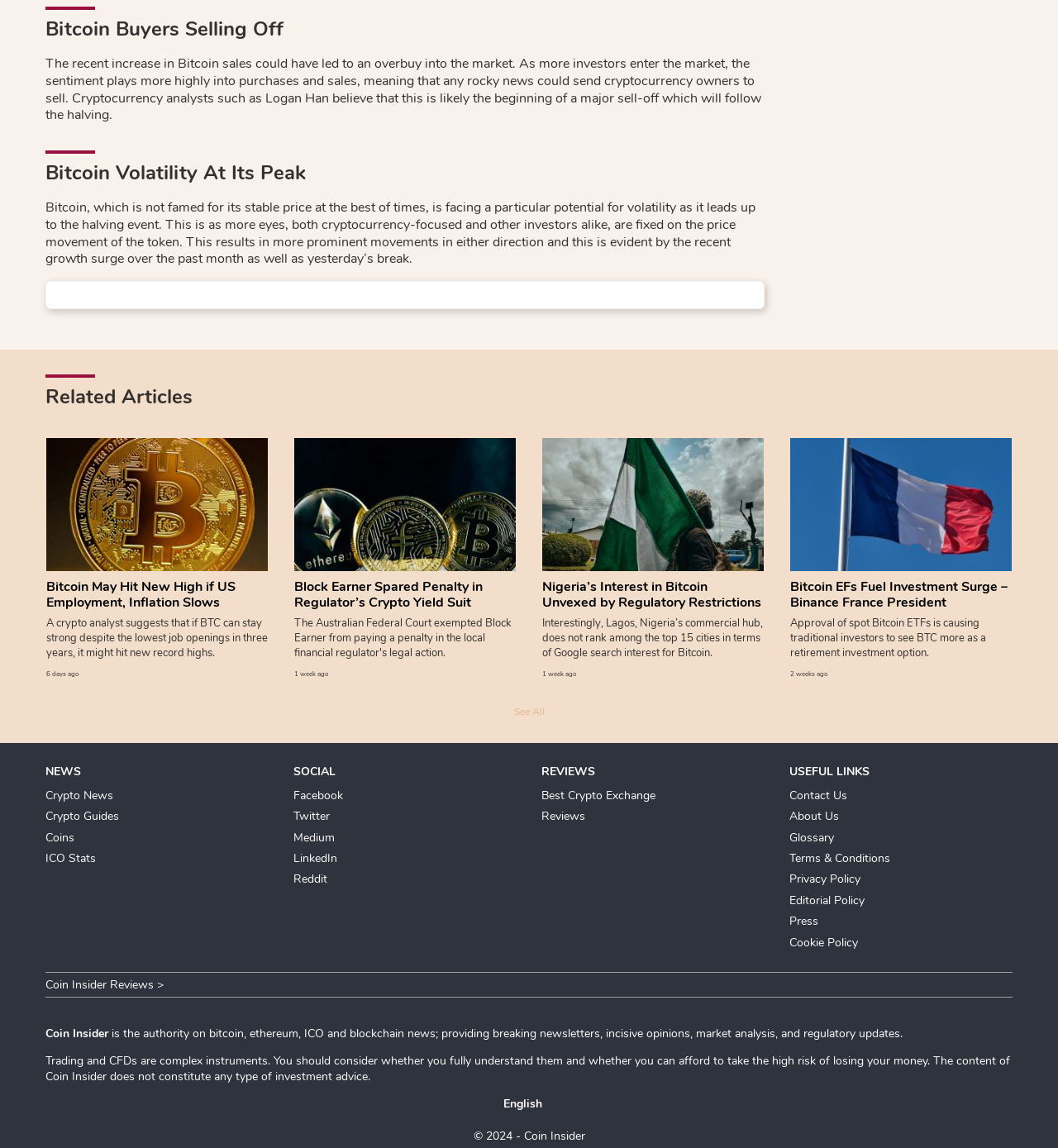Determine the bounding box coordinates of the region to click in order to accomplish the following instruction: "Click the 'Call Today!' button". Provide the coordinates as four float numbers between 0 and 1, specifically [left, top, right, bottom].

None